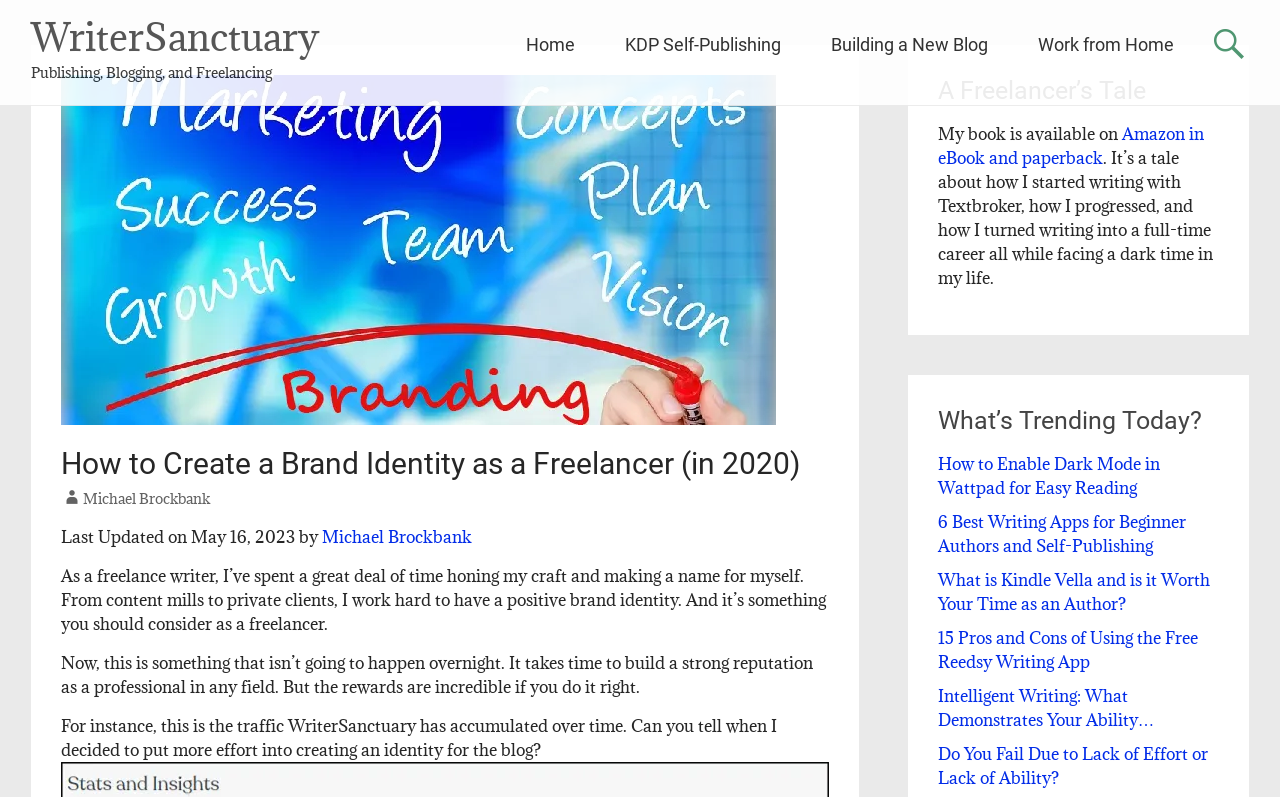Predict the bounding box coordinates of the UI element that matches this description: "Building a New Blog". The coordinates should be in the format [left, top, right, bottom] with each value between 0 and 1.

[0.63, 0.023, 0.791, 0.09]